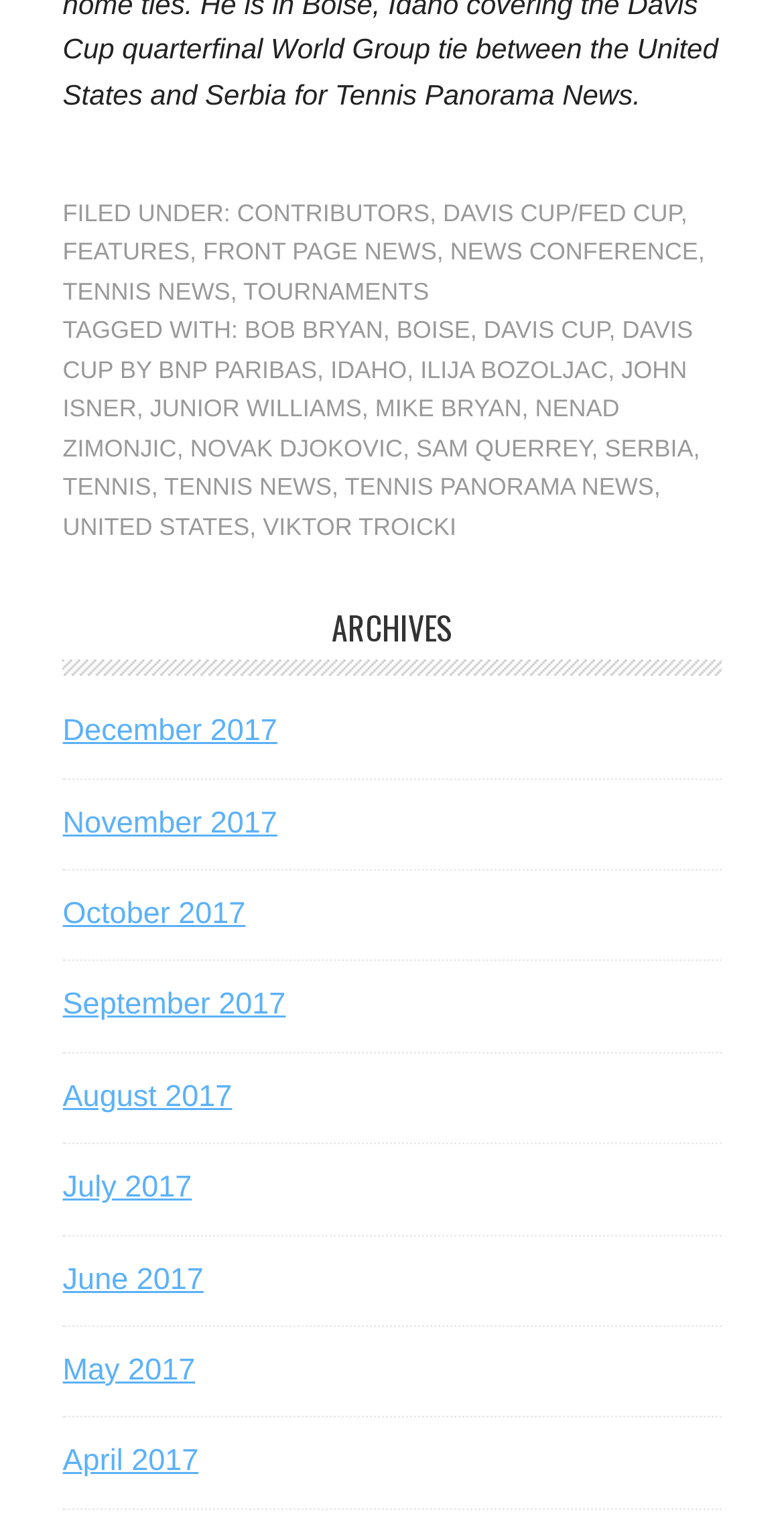Determine the bounding box coordinates of the element that should be clicked to execute the following command: "browse archives".

[0.08, 0.399, 0.92, 0.441]